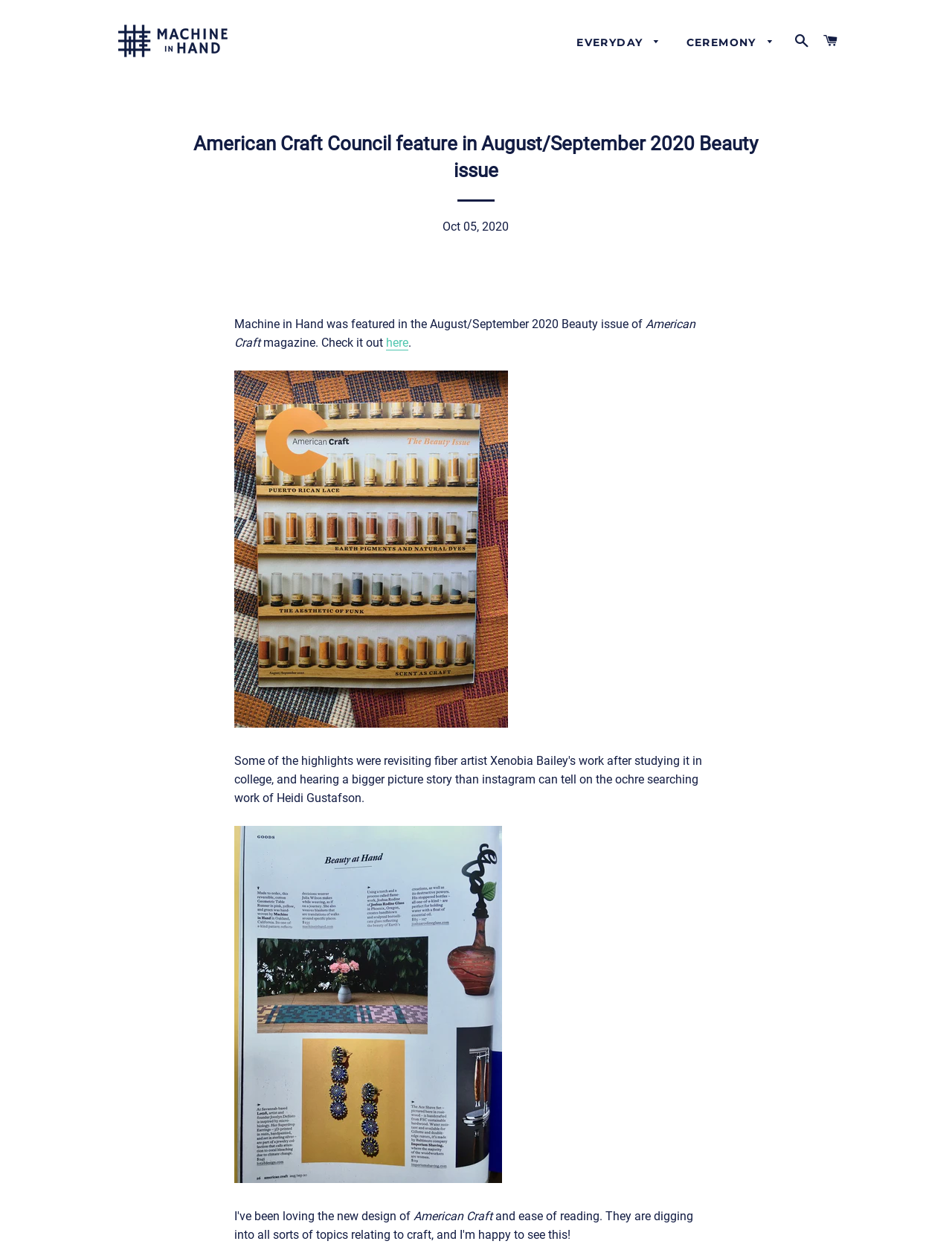Please mark the clickable region by giving the bounding box coordinates needed to complete this instruction: "Expand EVERYDAY menu".

[0.594, 0.019, 0.706, 0.05]